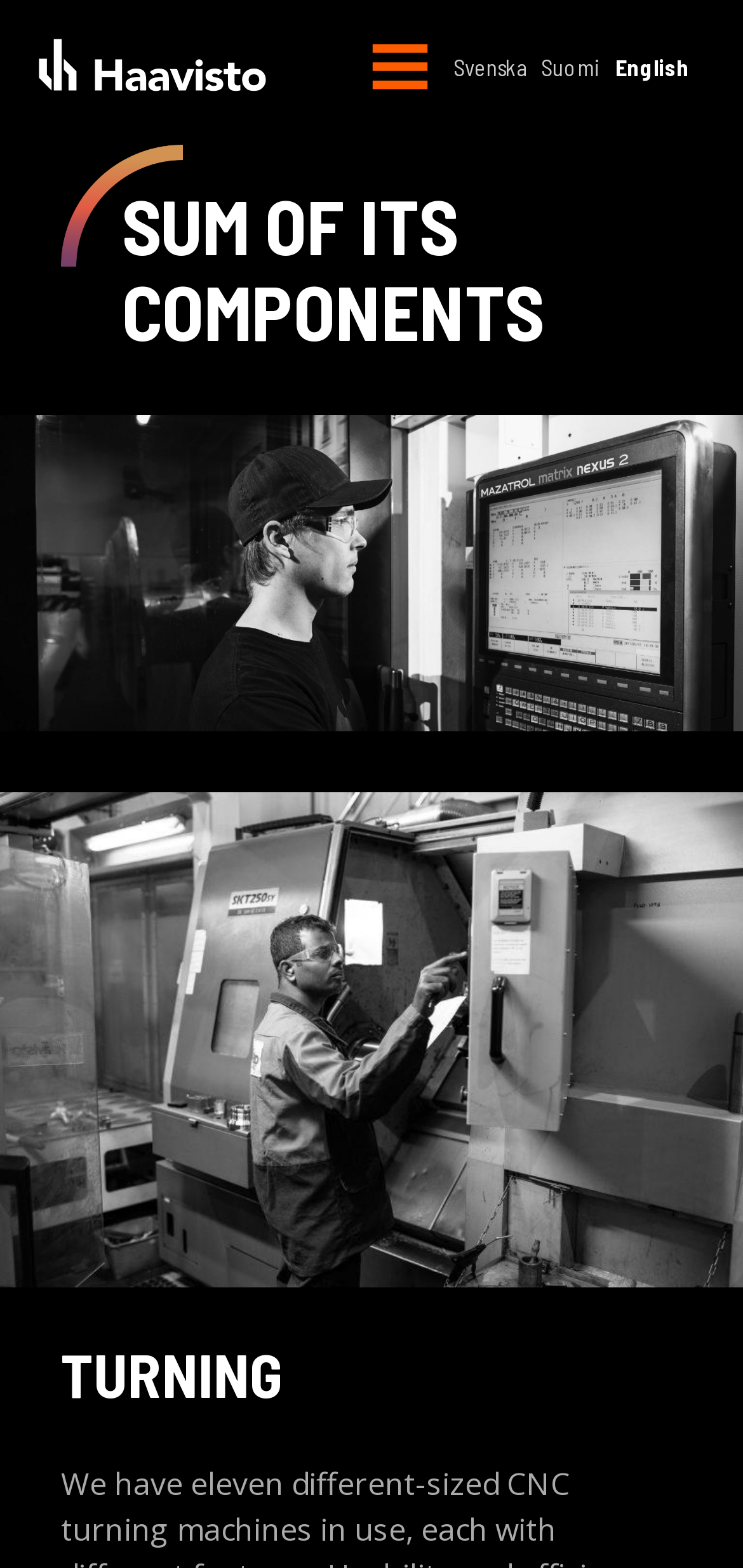Identify the bounding box coordinates for the UI element described as follows: "Juhani Haavisto". Ensure the coordinates are four float numbers between 0 and 1, formatted as [left, top, right, bottom].

[0.041, 0.019, 0.369, 0.063]